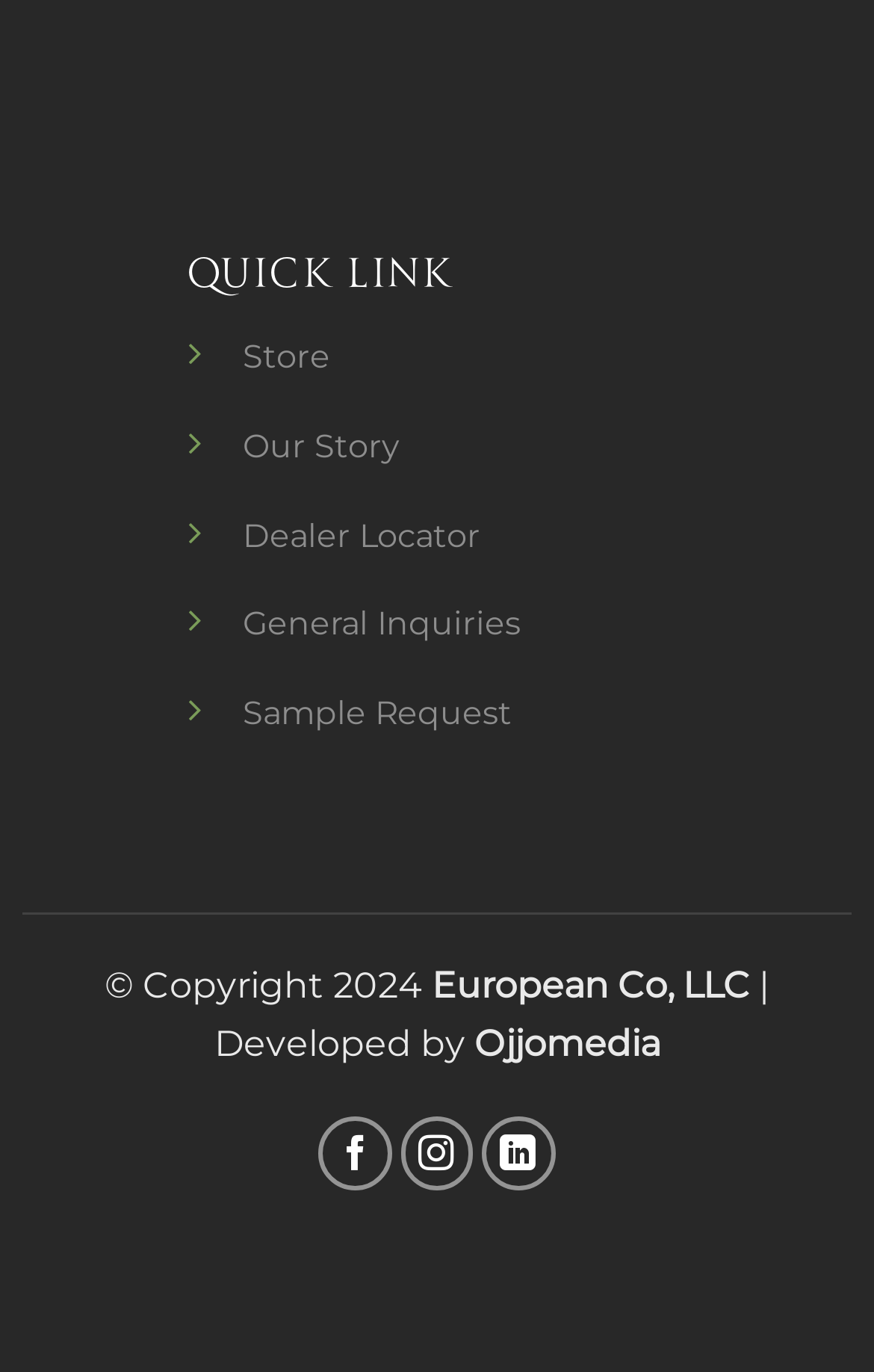Pinpoint the bounding box coordinates for the area that should be clicked to perform the following instruction: "Find a dealer".

[0.278, 0.375, 0.549, 0.404]